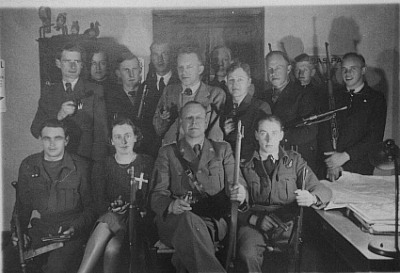What is the woman beside the seated man wearing?
Using the visual information from the image, give a one-word or short-phrase answer.

A medal